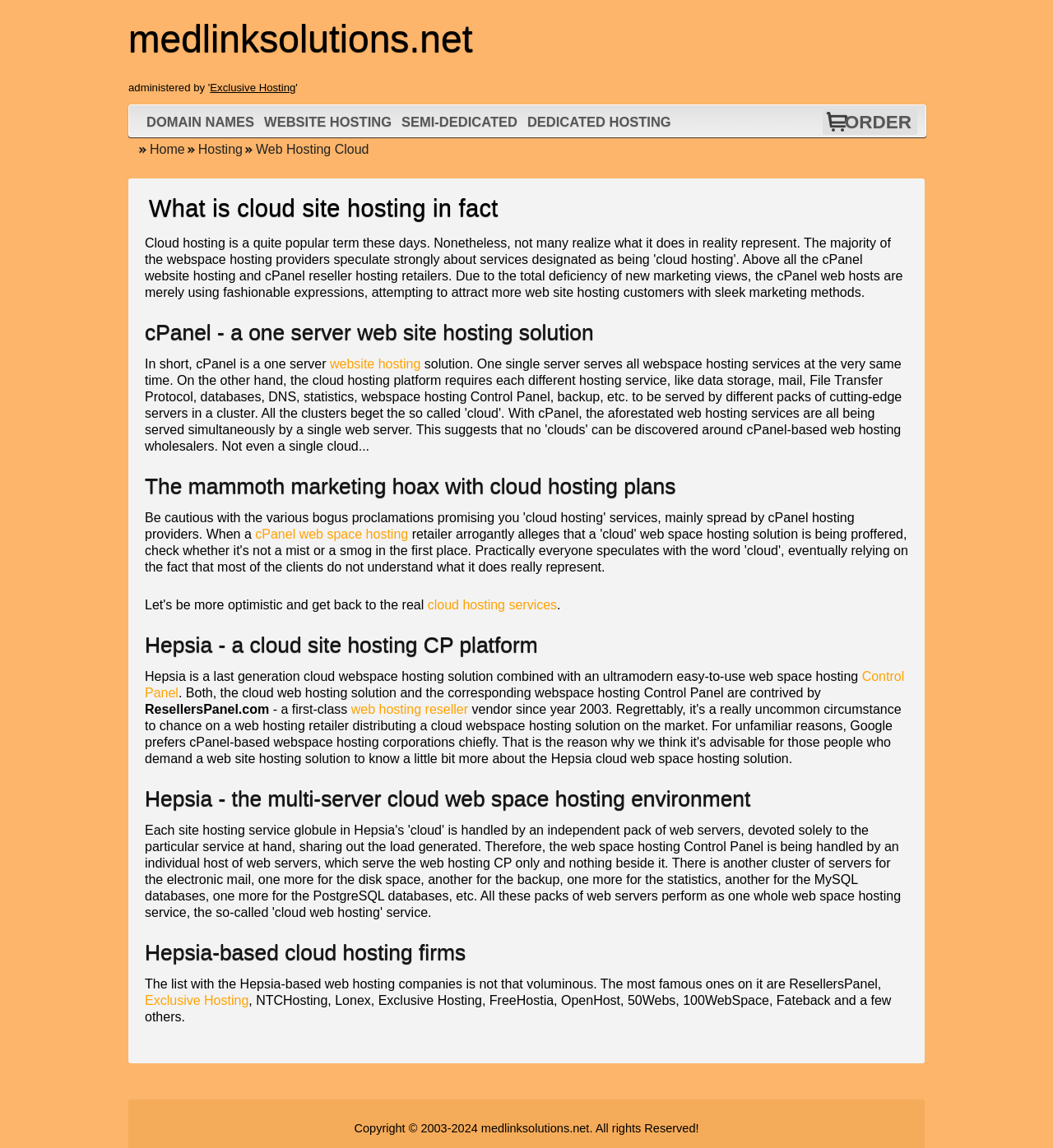Find the bounding box coordinates of the clickable region needed to perform the following instruction: "Go to DOMAIN NAMES". The coordinates should be provided as four float numbers between 0 and 1, i.e., [left, top, right, bottom].

[0.135, 0.098, 0.245, 0.115]